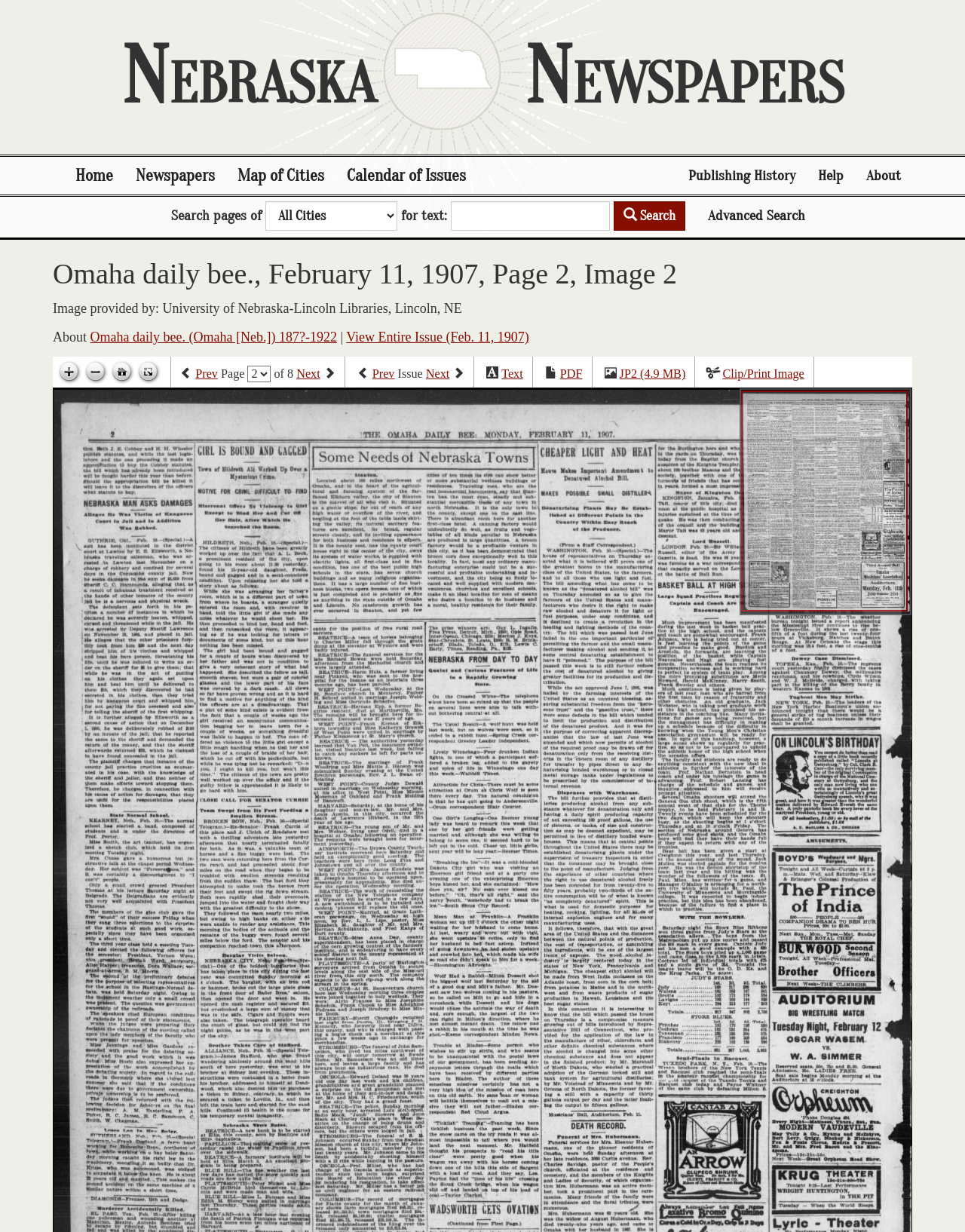By analyzing the image, answer the following question with a detailed response: What is the date of this newspaper issue?

I found the answer by looking at the heading 'Omaha daily bee., February 11, 1907, Page 2, Image 2' which indicates that the date of this newspaper issue is February 11, 1907.